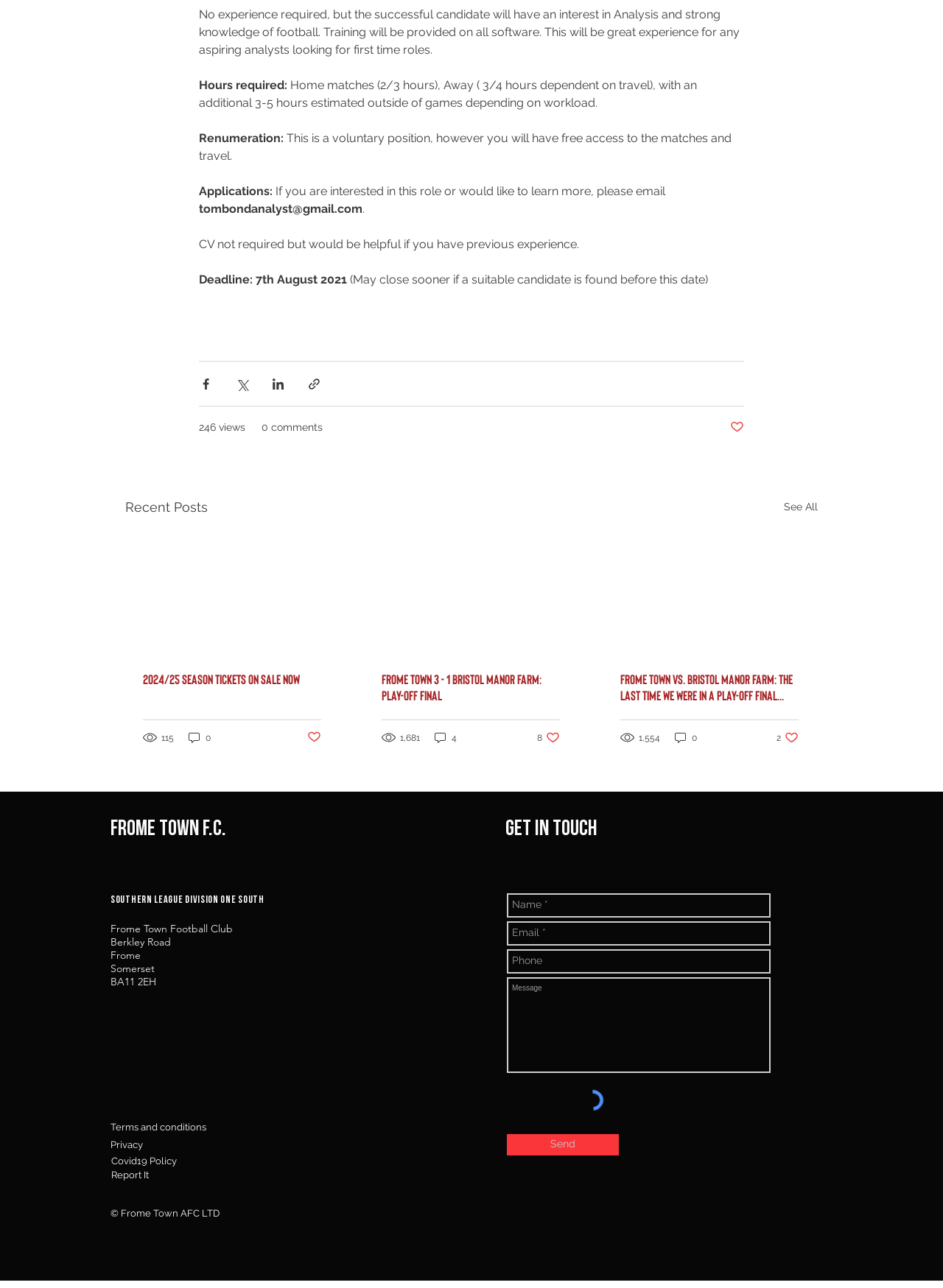Respond to the question below with a single word or phrase:
What is the role being advertised?

Analyst